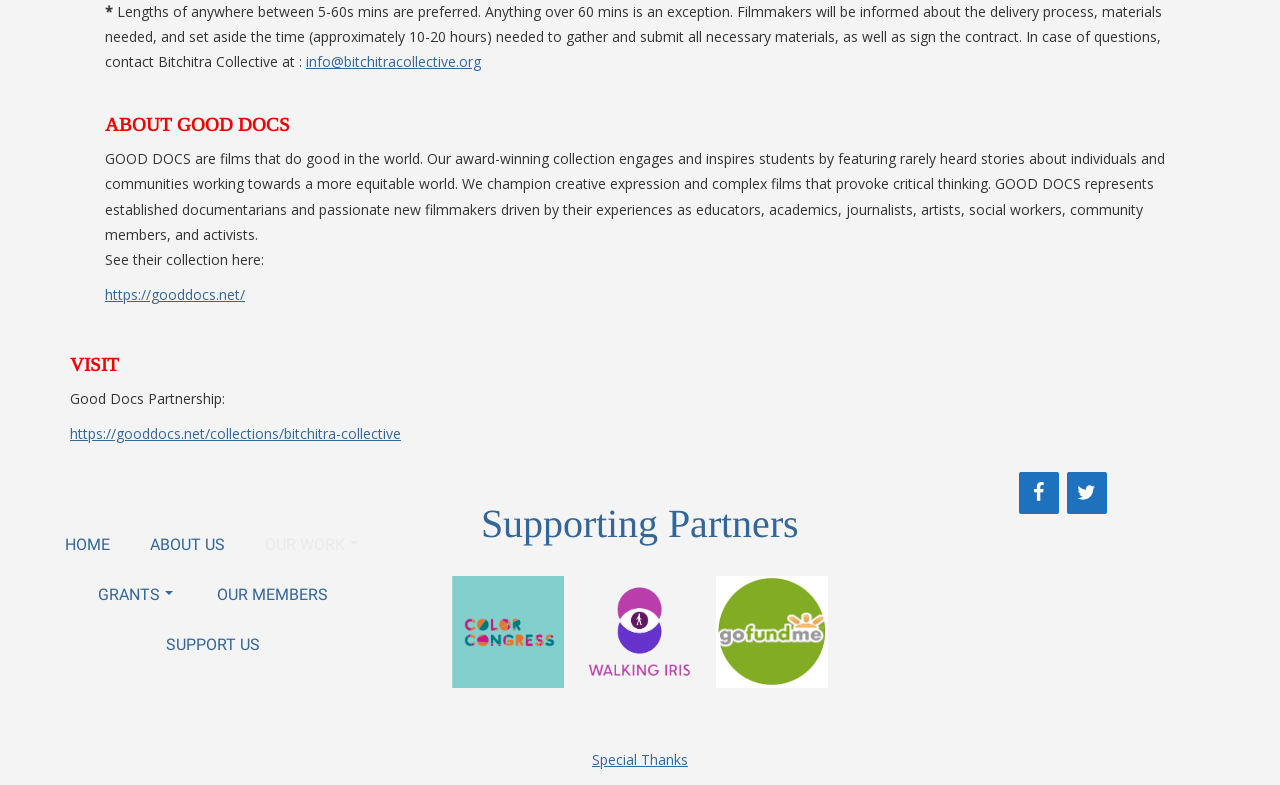What is the preferred length of films?
Please give a detailed and elaborate answer to the question.

According to the webpage, filmmakers are informed that lengths of anywhere between 5-60 minutes are preferred, and anything over 60 minutes is an exception.